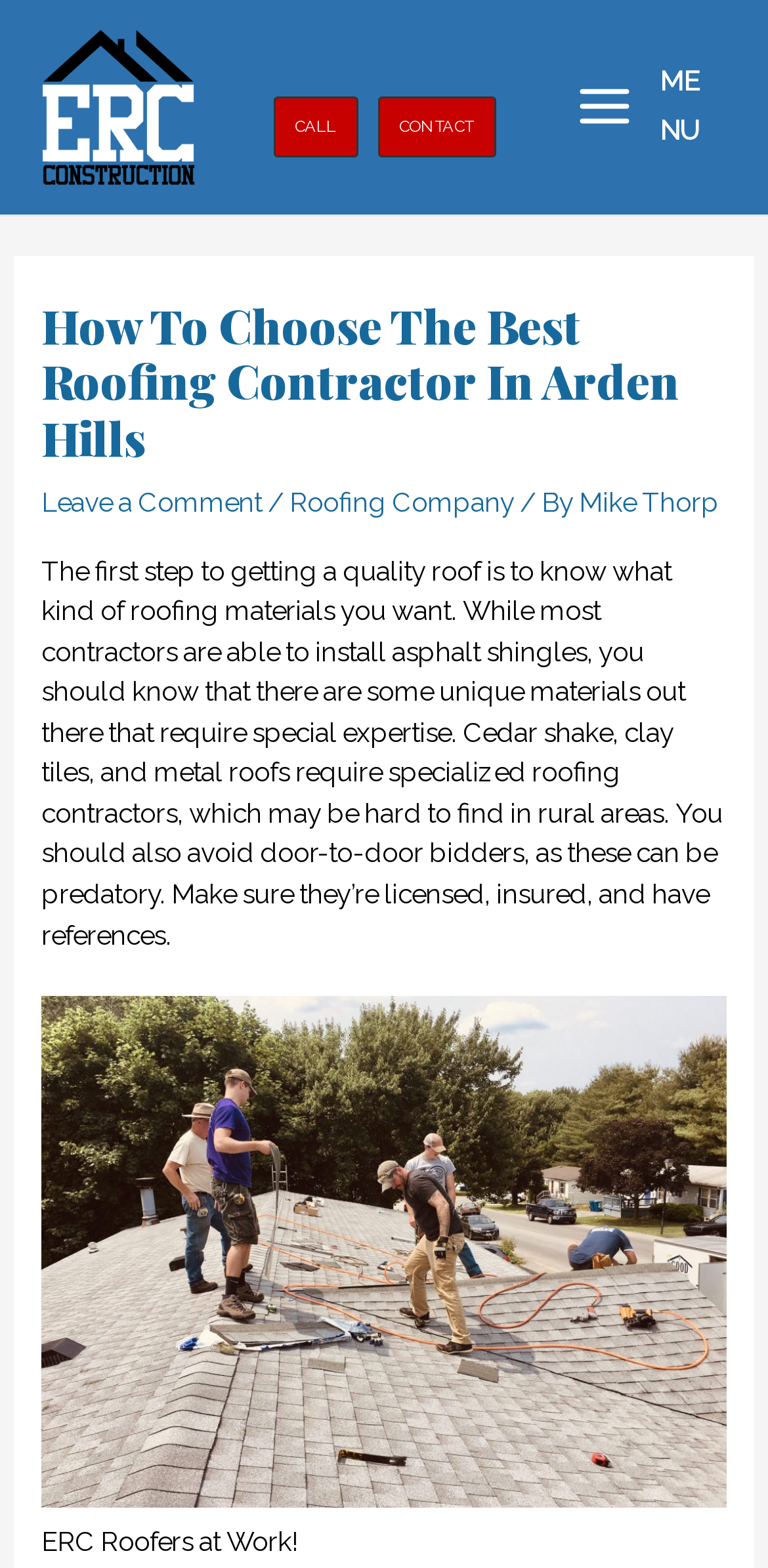Determine the main heading of the webpage and generate its text.

How To Choose The Best Roofing Contractor In Arden Hills